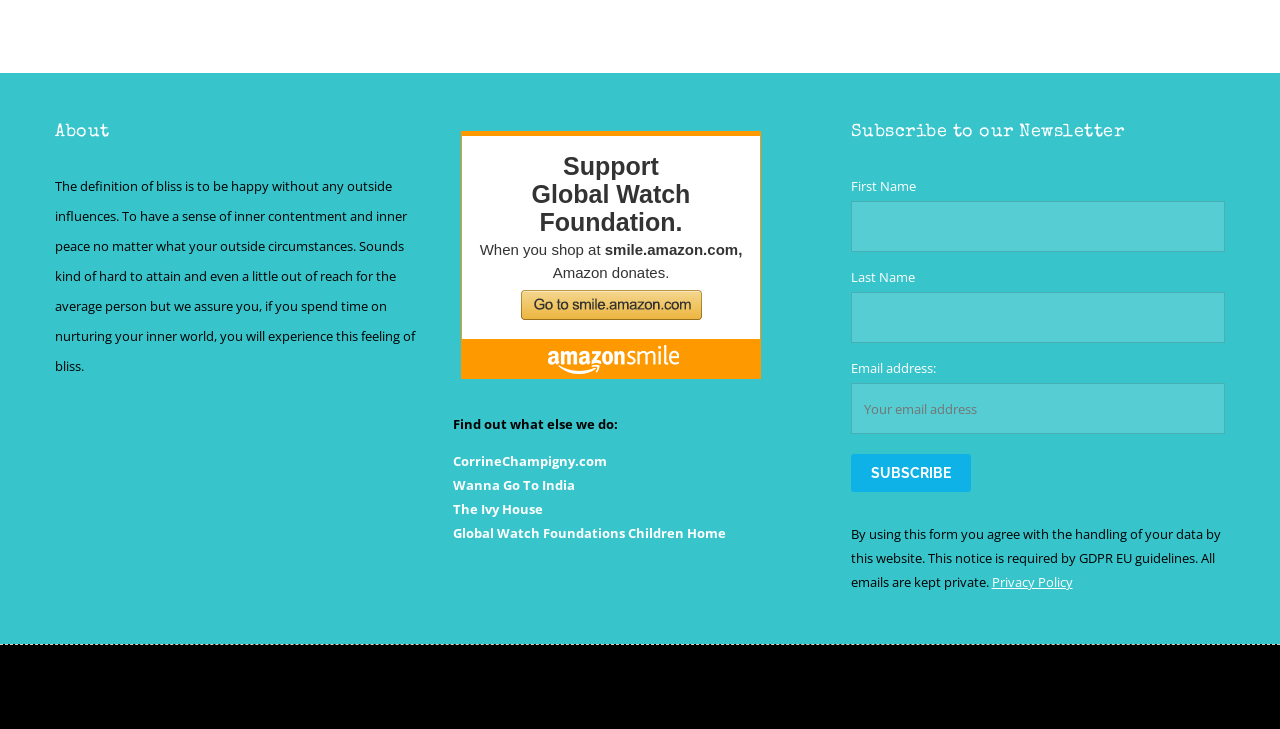Find the bounding box coordinates of the clickable area that will achieve the following instruction: "Learn more about Riverview School, MA".

None